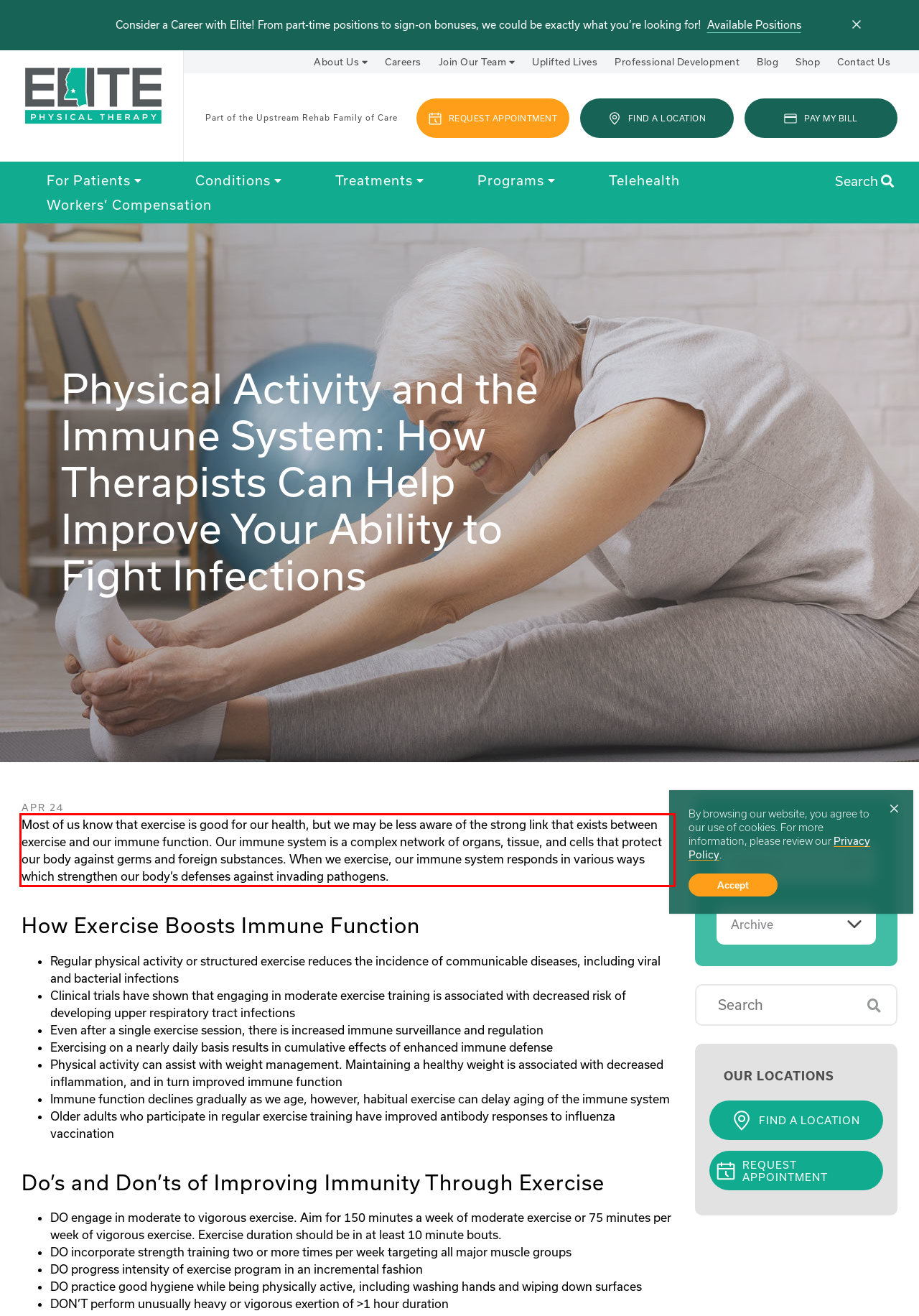With the provided screenshot of a webpage, locate the red bounding box and perform OCR to extract the text content inside it.

Most of us know that exercise is good for our health, but we may be less aware of the strong link that exists between exercise and our immune function. Our immune system is a complex network of organs, tissue, and cells that protect our body against germs and foreign substances. When we exercise, our immune system responds in various ways which strengthen our body’s defenses against invading pathogens.